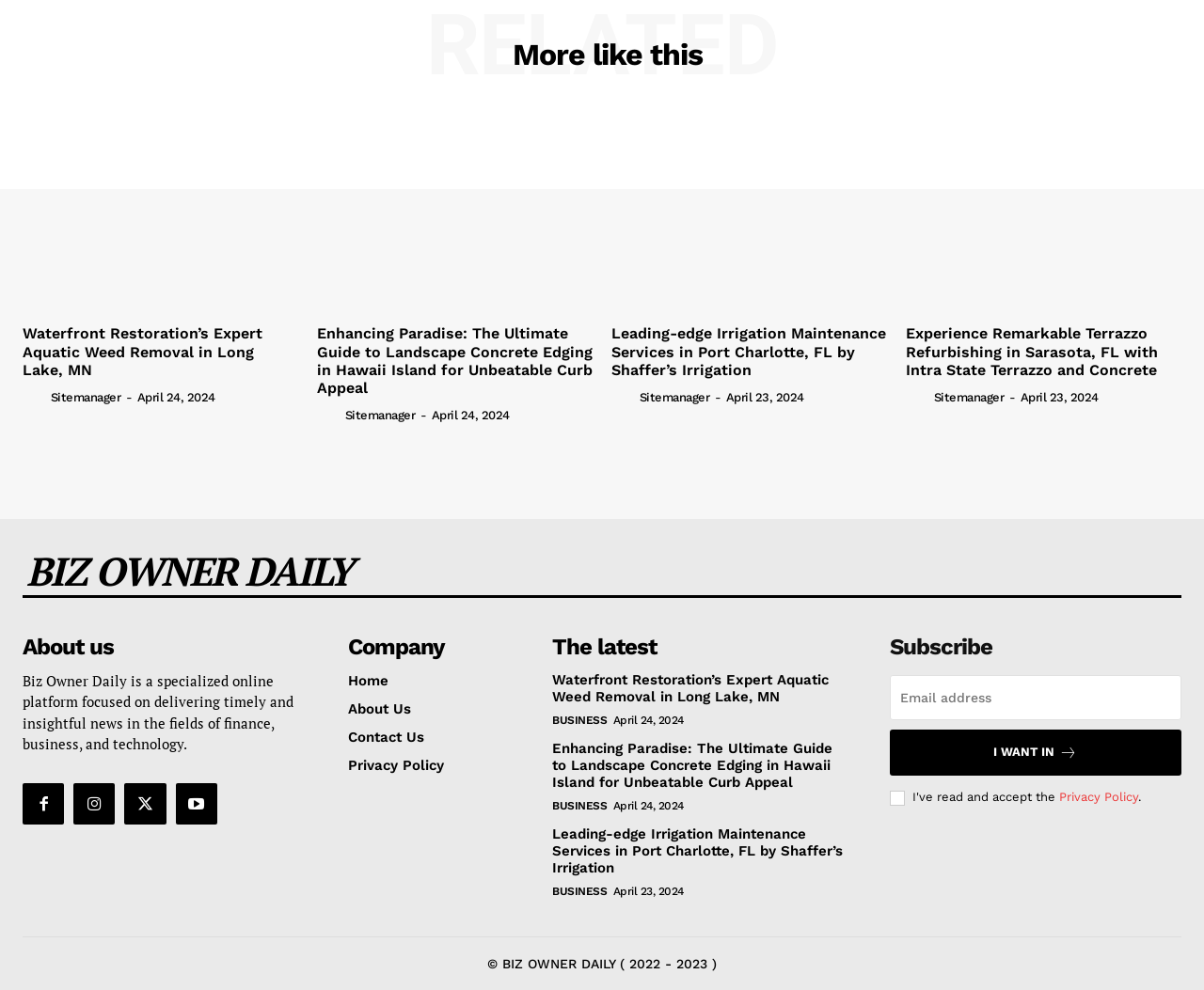What is the year of the copyright?
Refer to the image and give a detailed answer to the question.

The year of the copyright can be found at the bottom of the webpage, where it is stated as '© BIZ OWNER DAILY ( 2022 - 2023 )'.